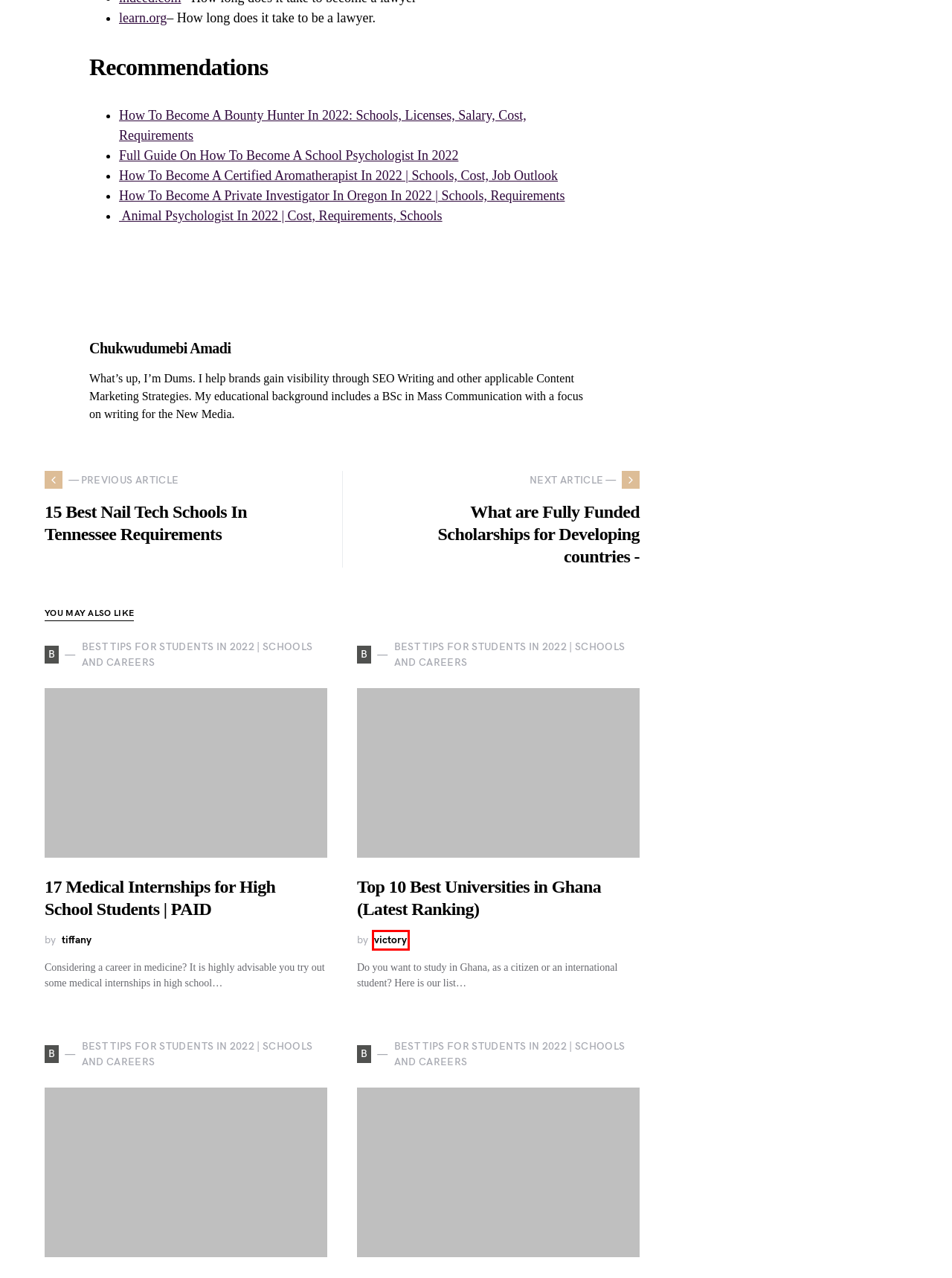Given a screenshot of a webpage with a red bounding box around a UI element, please identify the most appropriate webpage description that matches the new webpage after you click on the element. Here are the candidates:
A. How To Get Masters In Civil Engineering In UK Very Fast
B. How to become an Animal Psychologist | Cost
C. victory, Author at Kiiky
D. 15 Best Nail Tech Schools In Tennessee | Requirements
E. tiffany, Author at Kiiky
F. How To Become A Bounty Hunter In : Schools, Cost, Requirements
G. Top 10 Best Universities in Ghana [Latest Ranking]
H. How To Become A Certified Aromatherapist | Schools, Cost, Job Outlook

C